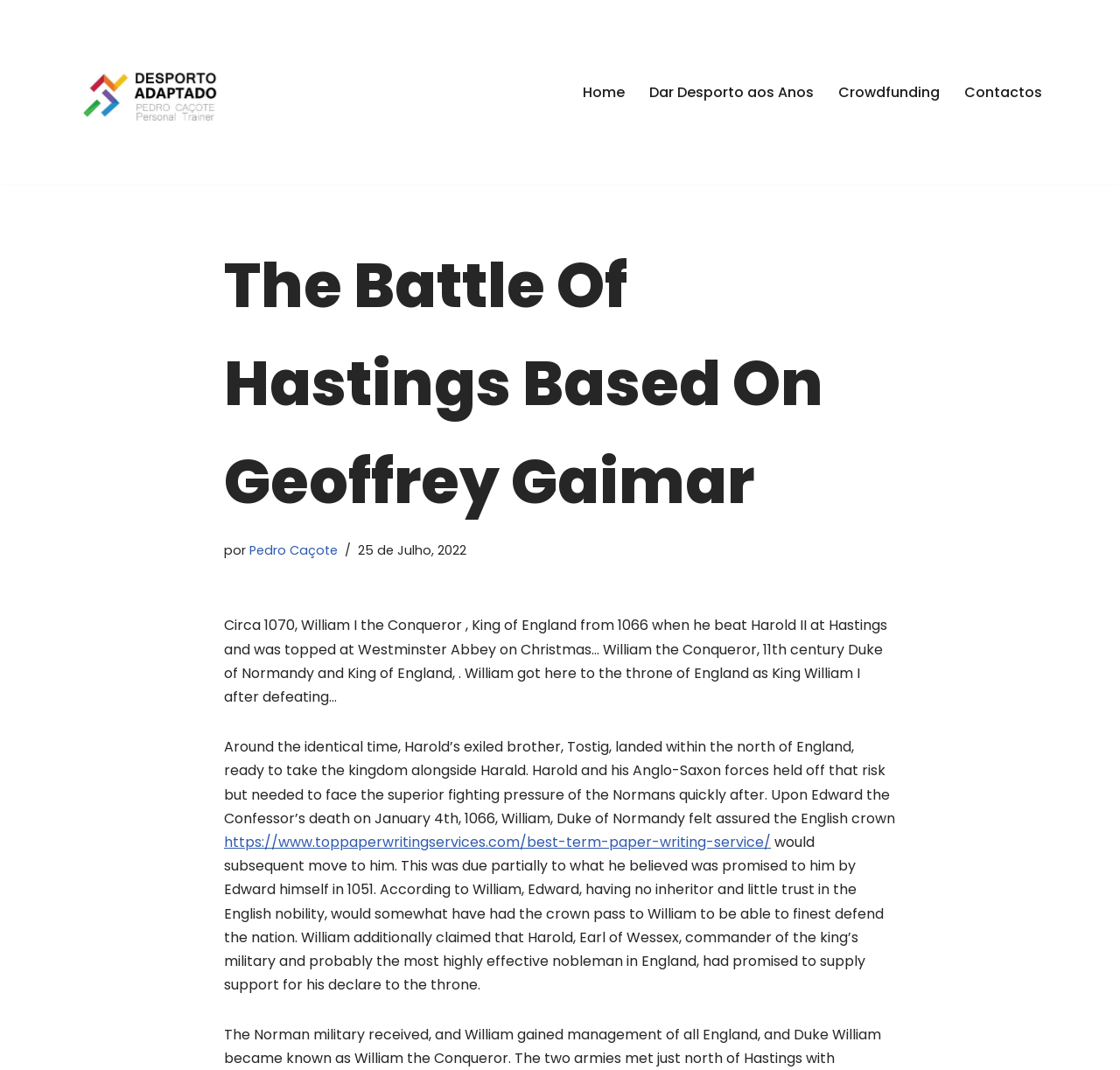What was the claim made by William, Duke of Normandy?
Provide a fully detailed and comprehensive answer to the question.

The answer can be found by reading the text, which mentions that William, Duke of Normandy felt confident that the English crown would next move to him, partly because he believed it was promised to him by Edward himself in 1051.